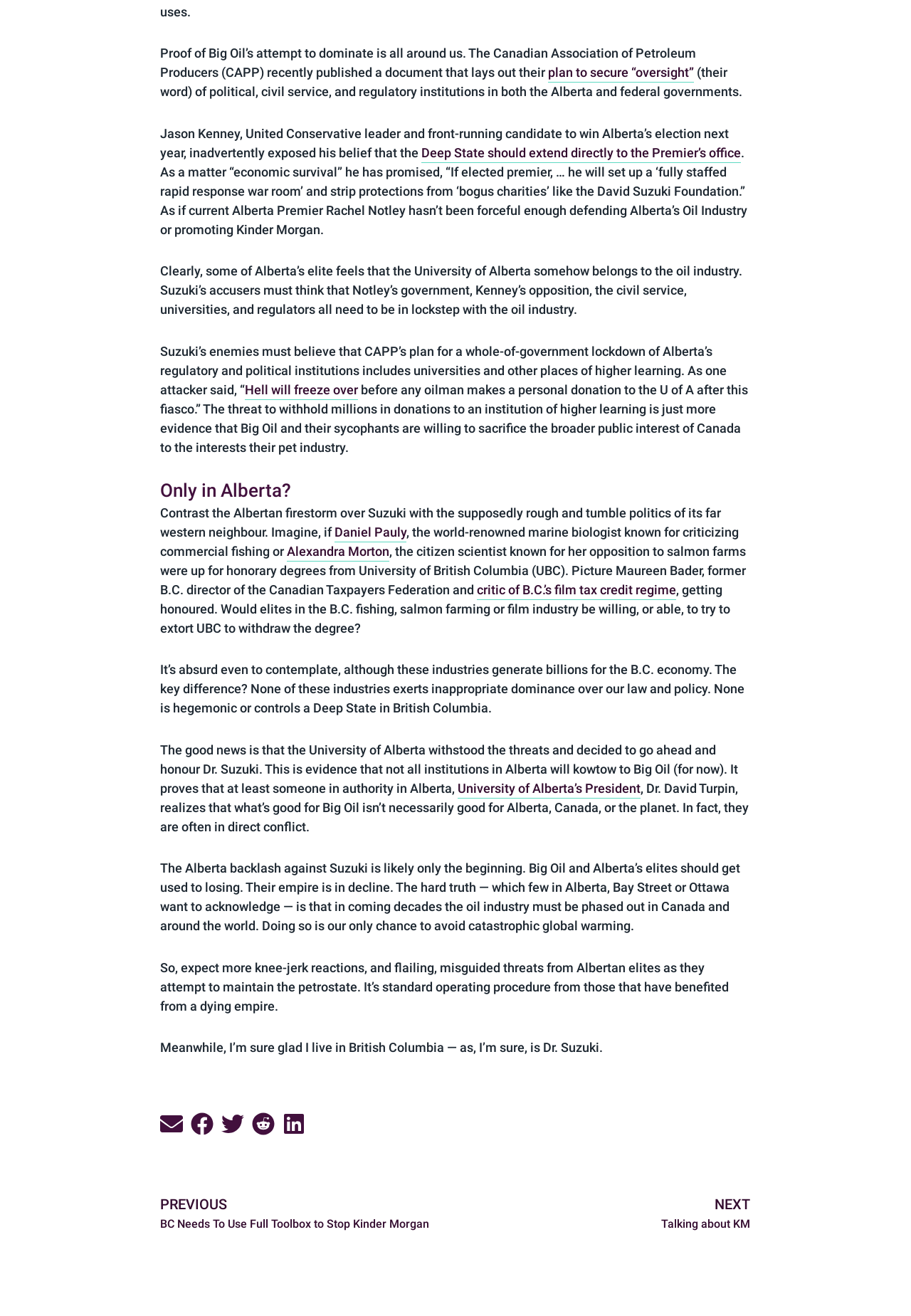Who is the United Conservative leader and front-running candidate to win Alberta’s election?
Using the image provided, answer with just one word or phrase.

Jason Kenney